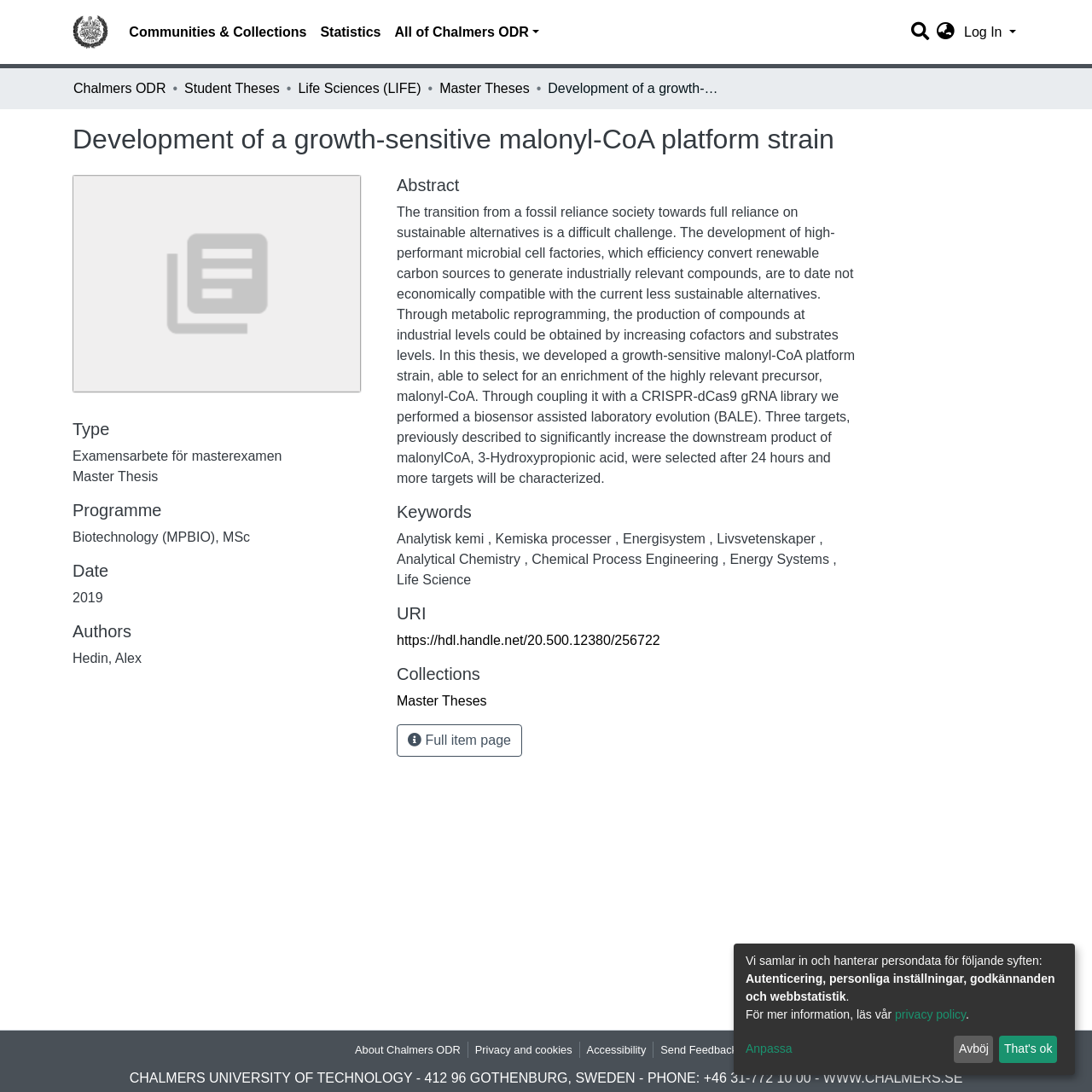What is the name of the author?
Please provide a single word or phrase as your answer based on the image.

Hedin, Alex